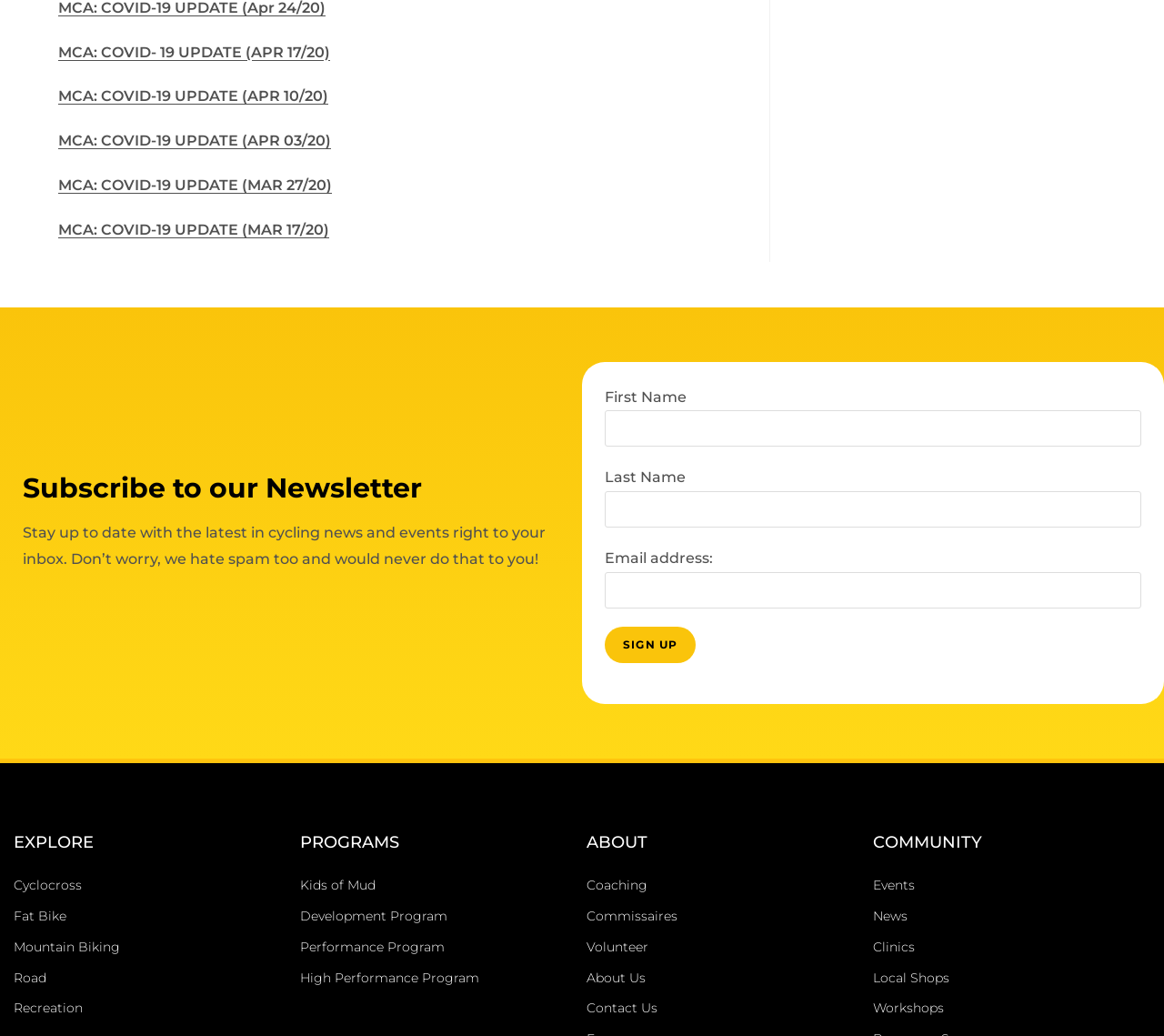Predict the bounding box of the UI element based on this description: "Fat Bike".

[0.012, 0.872, 0.25, 0.897]